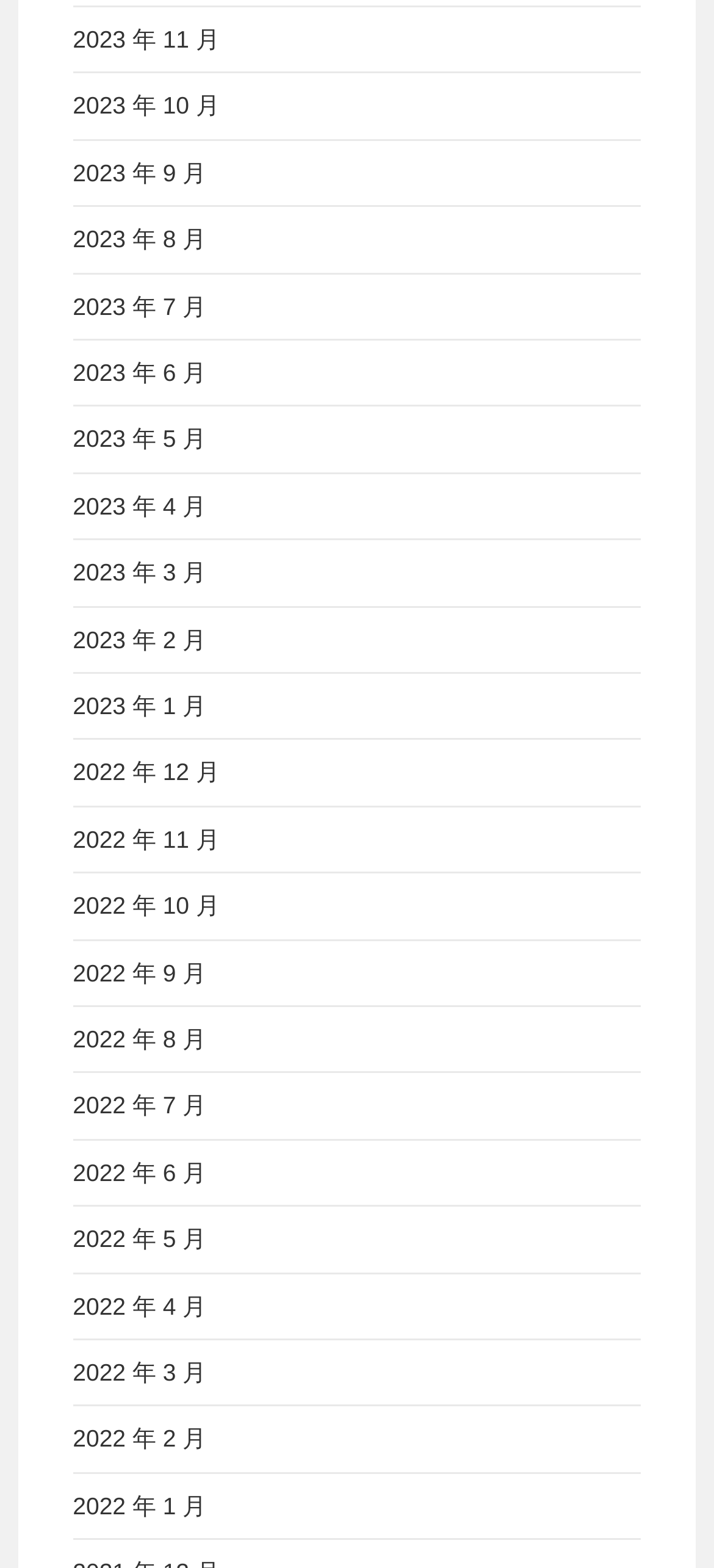Can you find the bounding box coordinates for the element to click on to achieve the instruction: "view 2023 年 1 月"?

[0.102, 0.441, 0.289, 0.459]